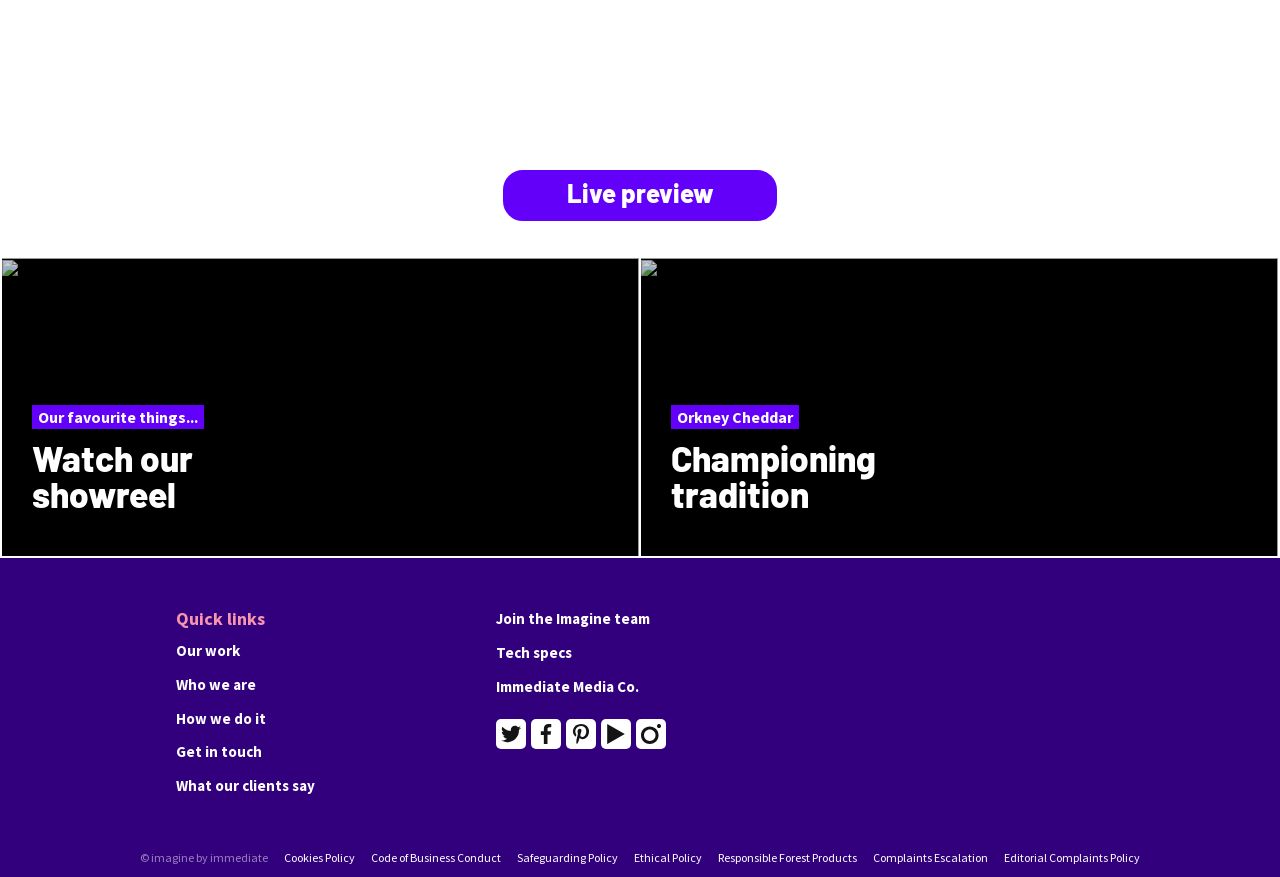Bounding box coordinates are to be given in the format (top-left x, top-left y, bottom-right x, bottom-right y). All values must be floating point numbers between 0 and 1. Provide the bounding box coordinate for the UI element described as: Live preview

[0.219, 0.194, 0.781, 0.291]